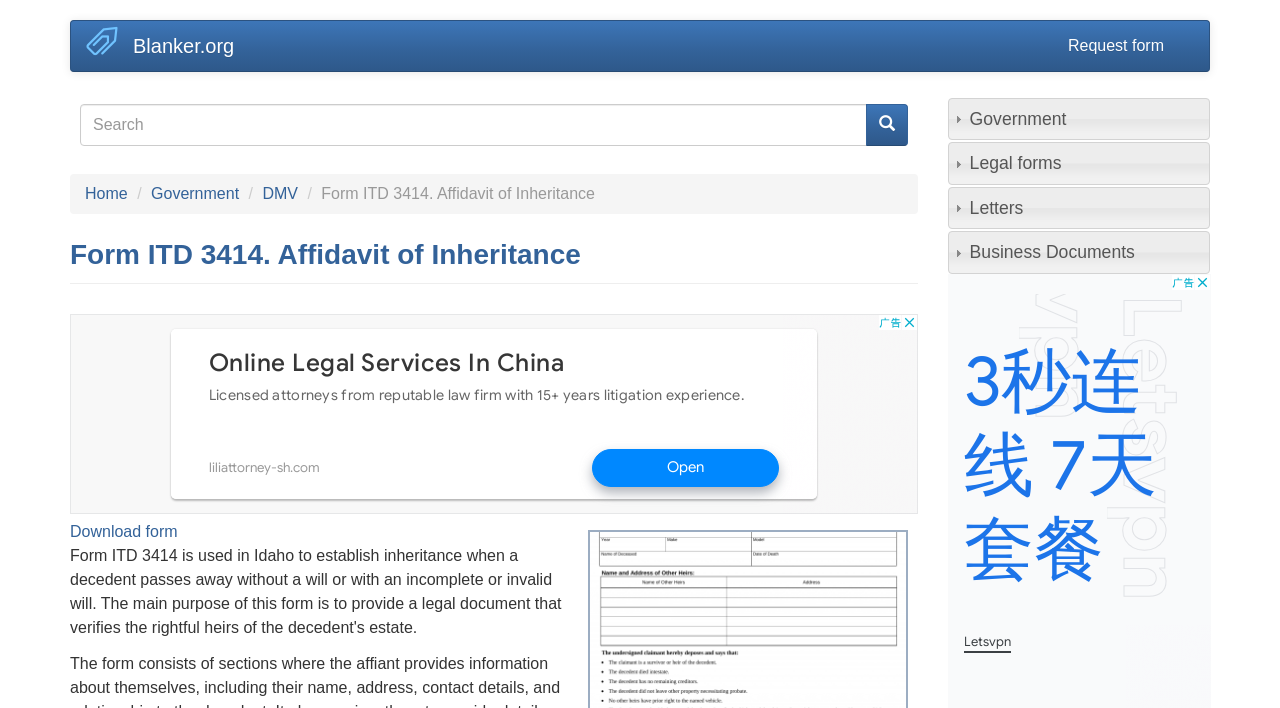Is there a download link for the form?
Respond to the question with a single word or phrase according to the image.

Yes